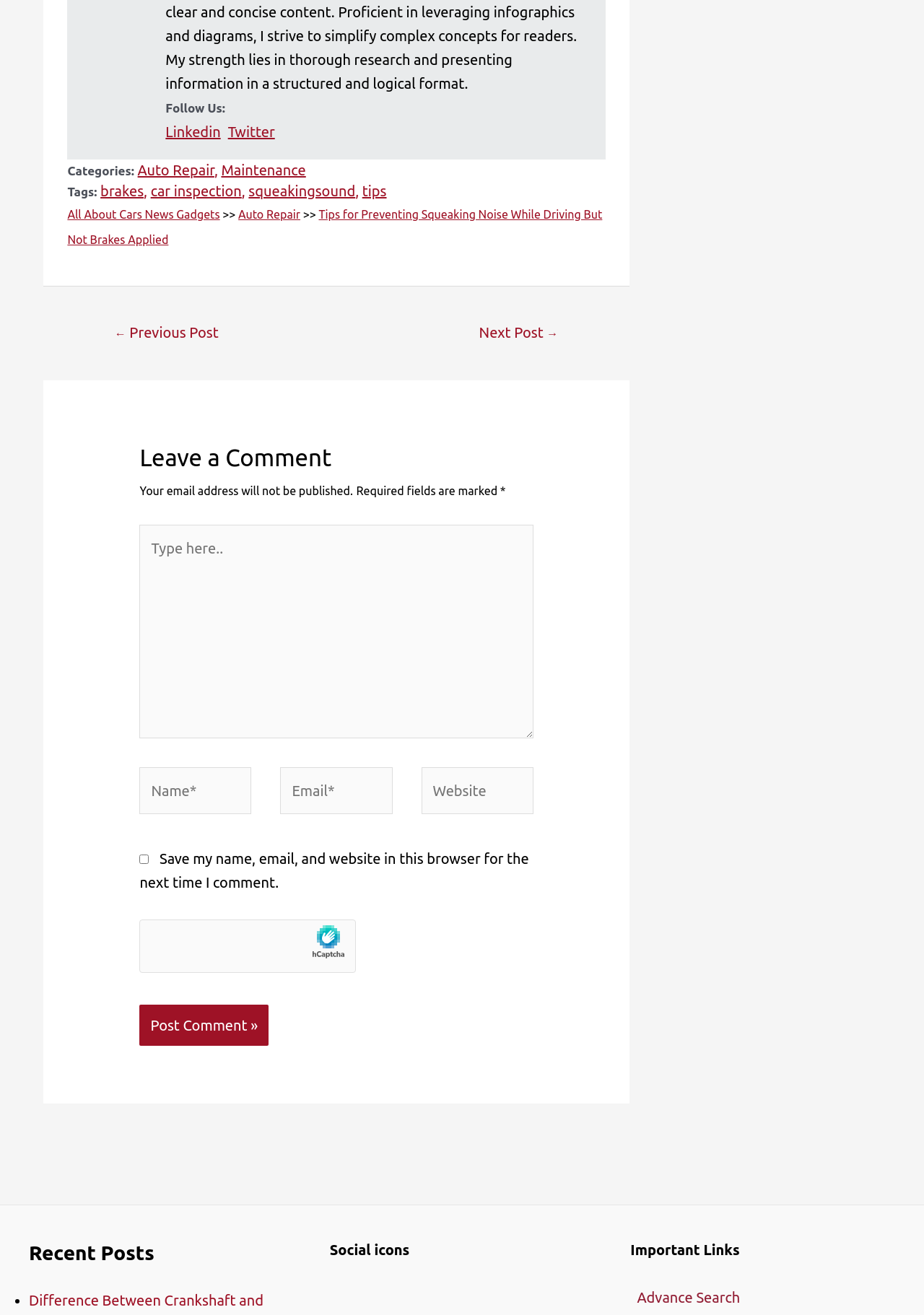Ascertain the bounding box coordinates for the UI element detailed here: "Auto Repair". The coordinates should be provided as [left, top, right, bottom] with each value being a float between 0 and 1.

[0.258, 0.158, 0.325, 0.168]